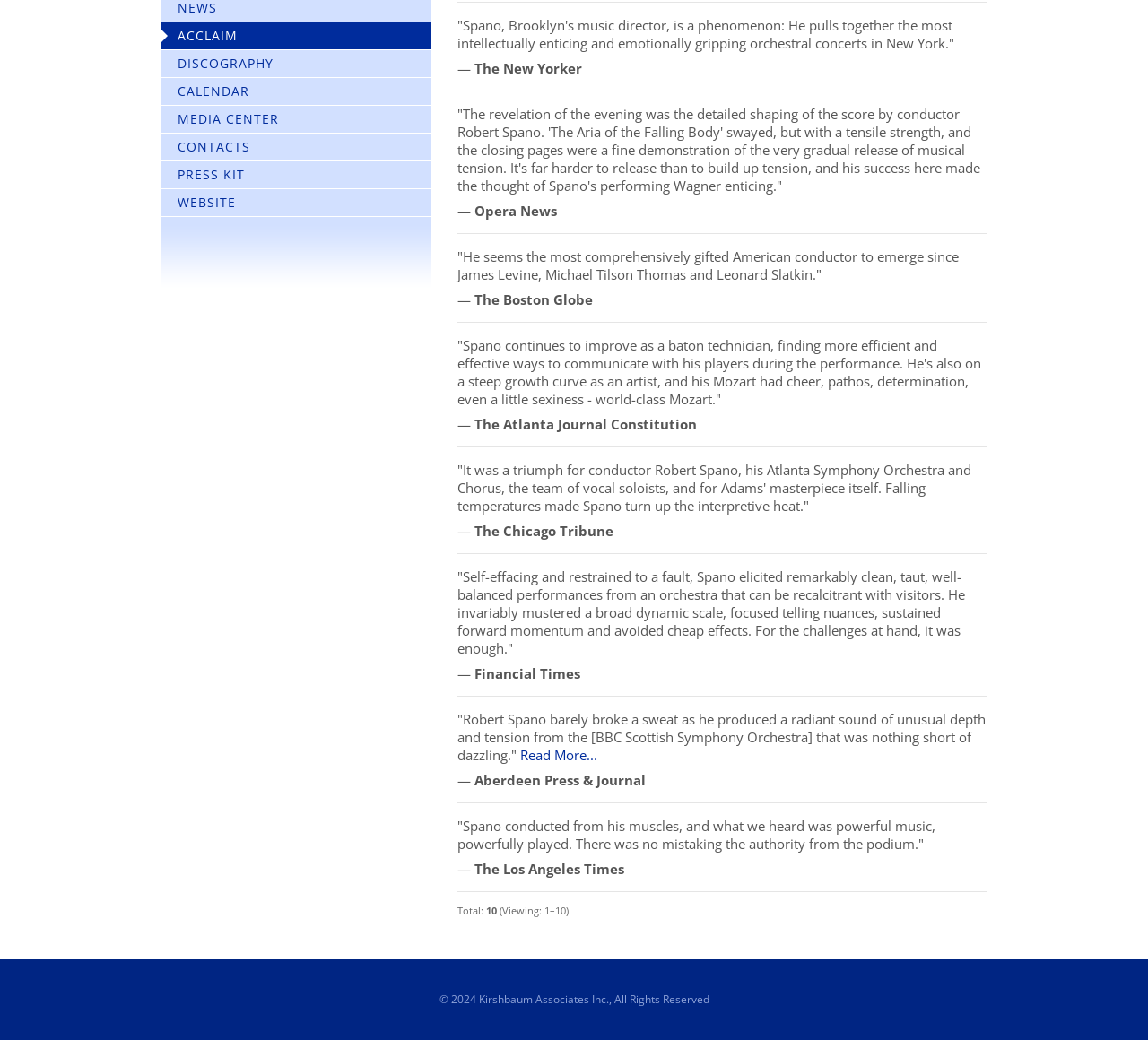Locate the bounding box of the UI element described by: "your" in the given webpage screenshot.

None